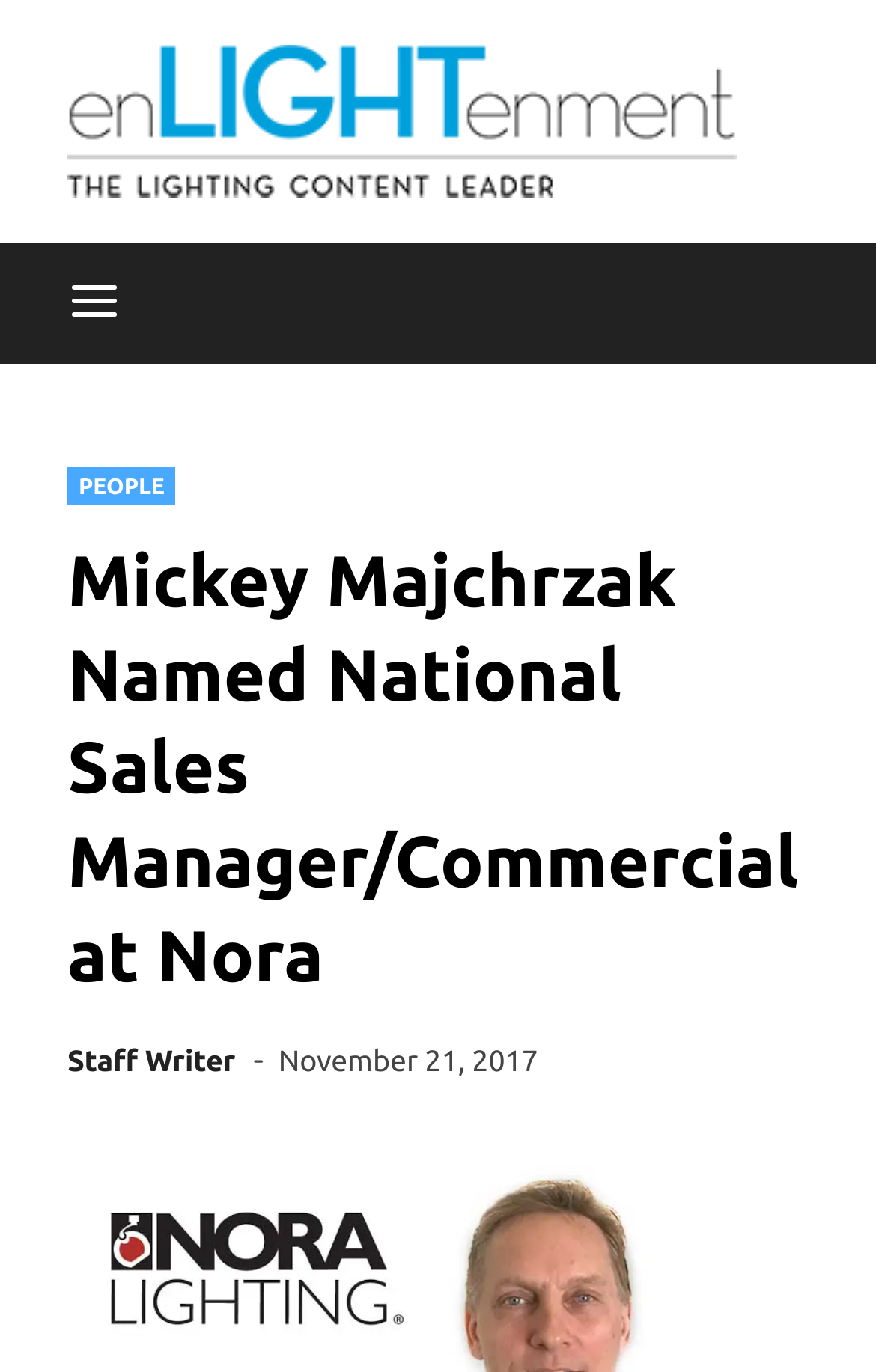Using the provided description November 21, 2017November 21, 2017, find the bounding box coordinates for the UI element. Provide the coordinates in (top-left x, top-left y, bottom-right x, bottom-right y) format, ensuring all values are between 0 and 1.

[0.318, 0.763, 0.615, 0.786]